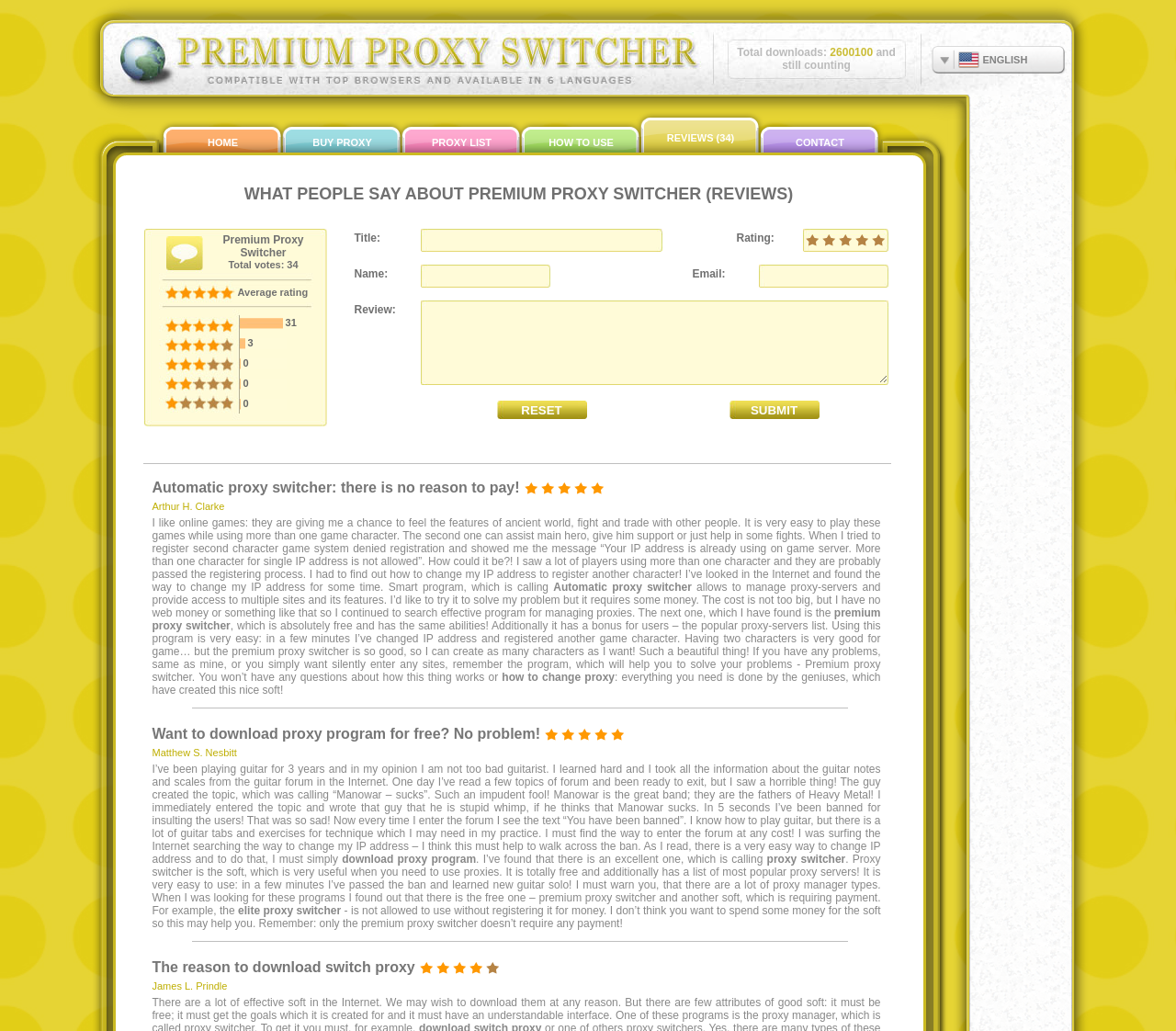Predict the bounding box coordinates of the area that should be clicked to accomplish the following instruction: "Click the 'ENGLISH' language option". The bounding box coordinates should consist of four float numbers between 0 and 1, i.e., [left, top, right, bottom].

[0.836, 0.077, 0.874, 0.087]